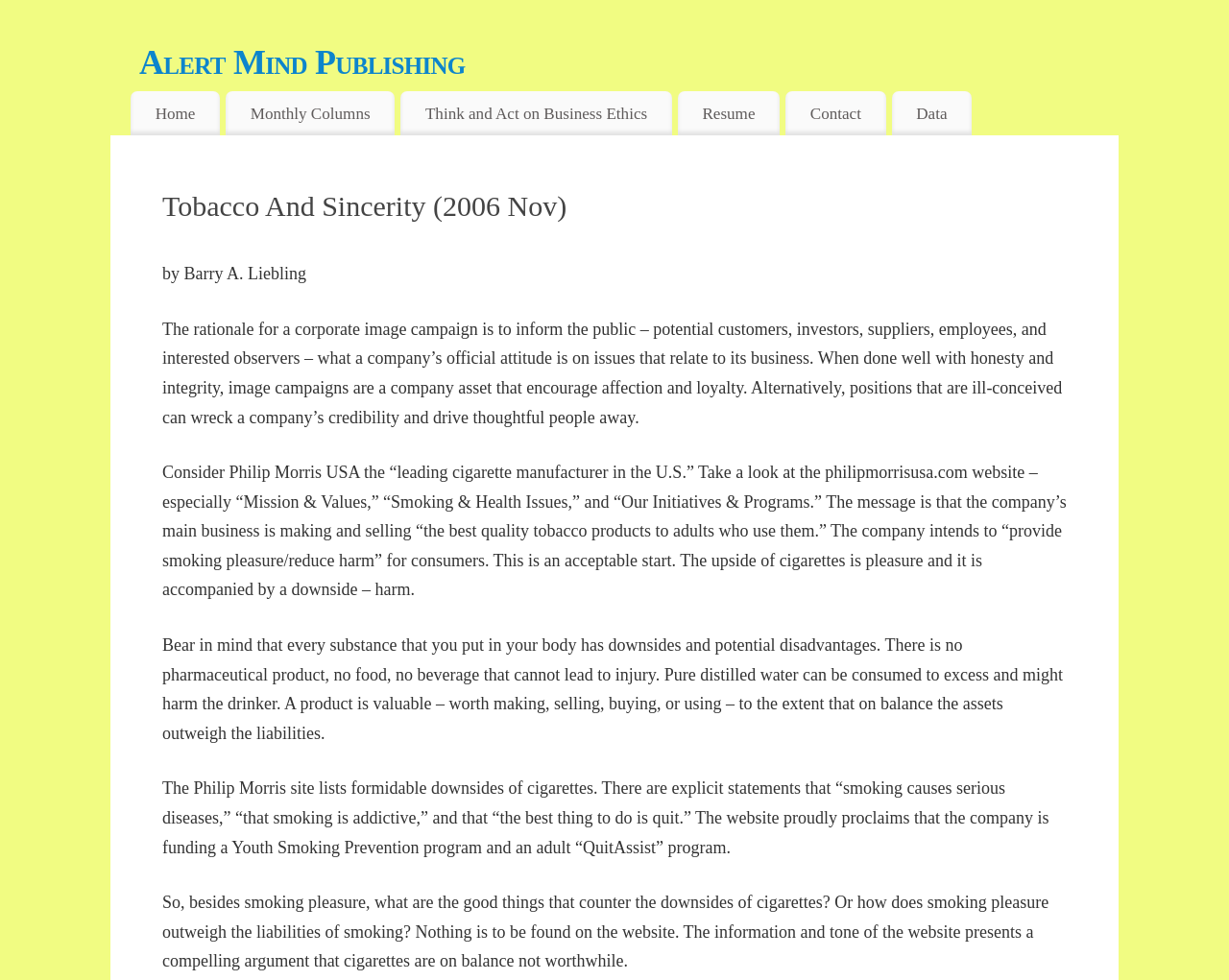What is the company mentioned in the article?
Answer the question with a single word or phrase, referring to the image.

Philip Morris USA